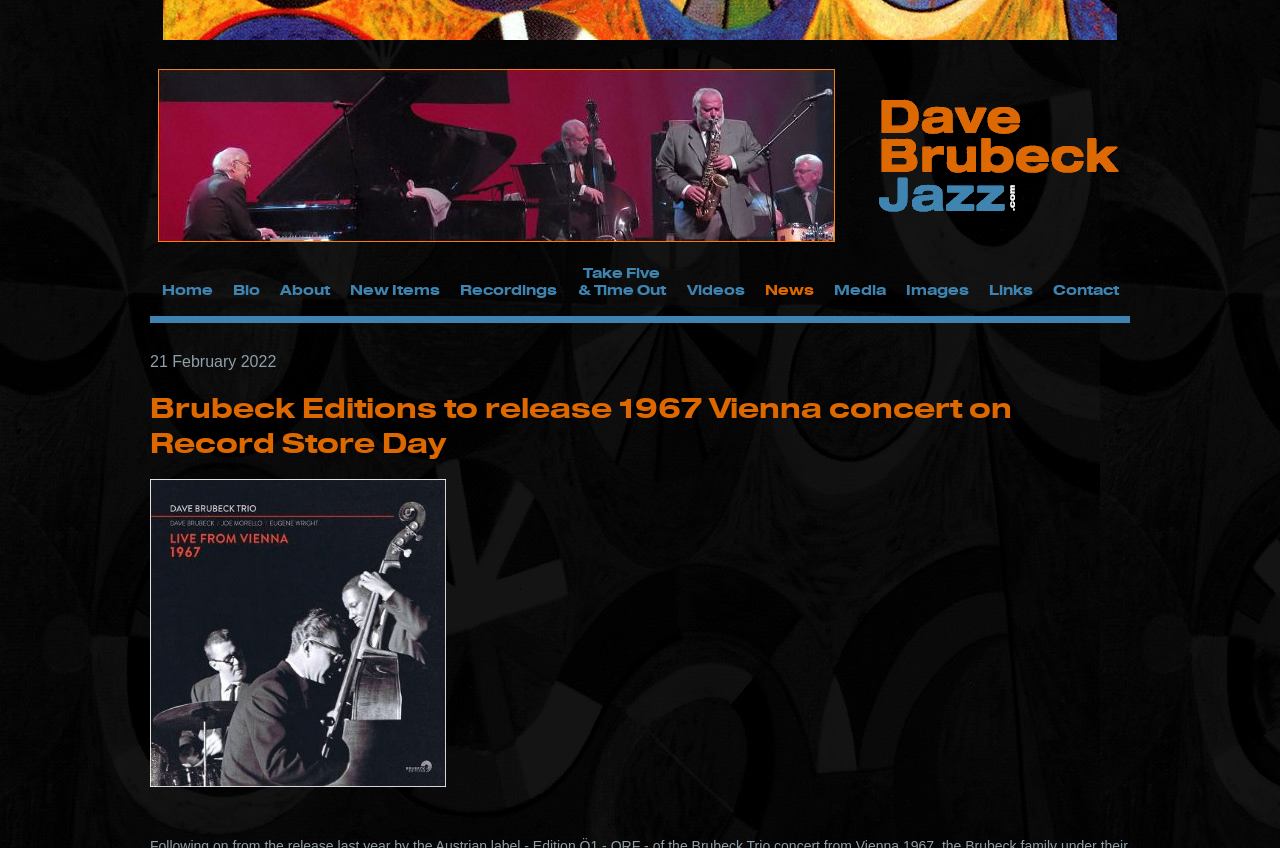Please provide a comprehensive response to the question below by analyzing the image: 
What is the date of the news update?

I found the date of the news update by looking at the static text element located at [0.117, 0.416, 0.216, 0.436] which displays the date '21 February 2022'.